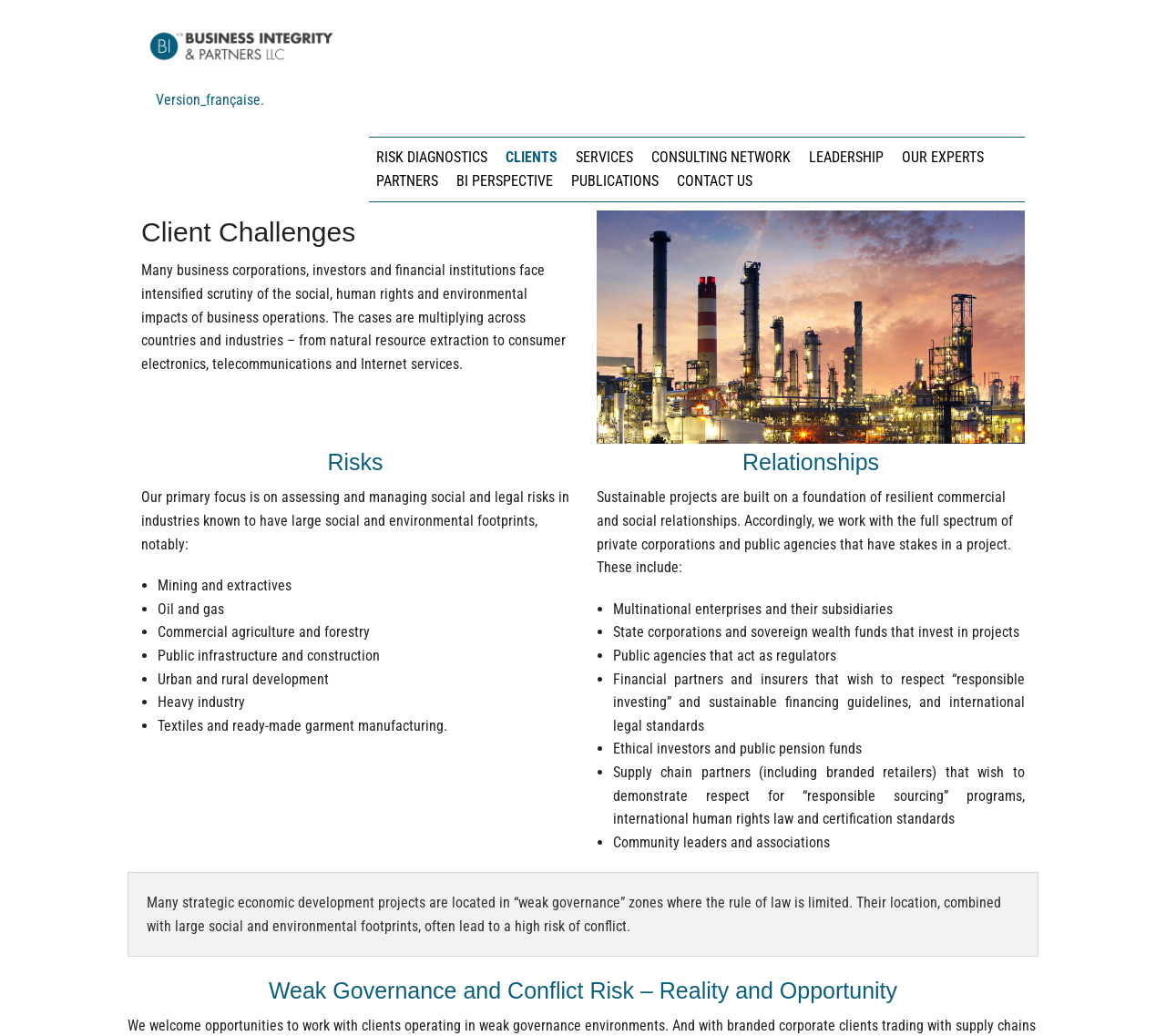Show me the bounding box coordinates of the clickable region to achieve the task as per the instruction: "Click on the 'CONSULTING NETWORK' link".

[0.551, 0.143, 0.686, 0.16]